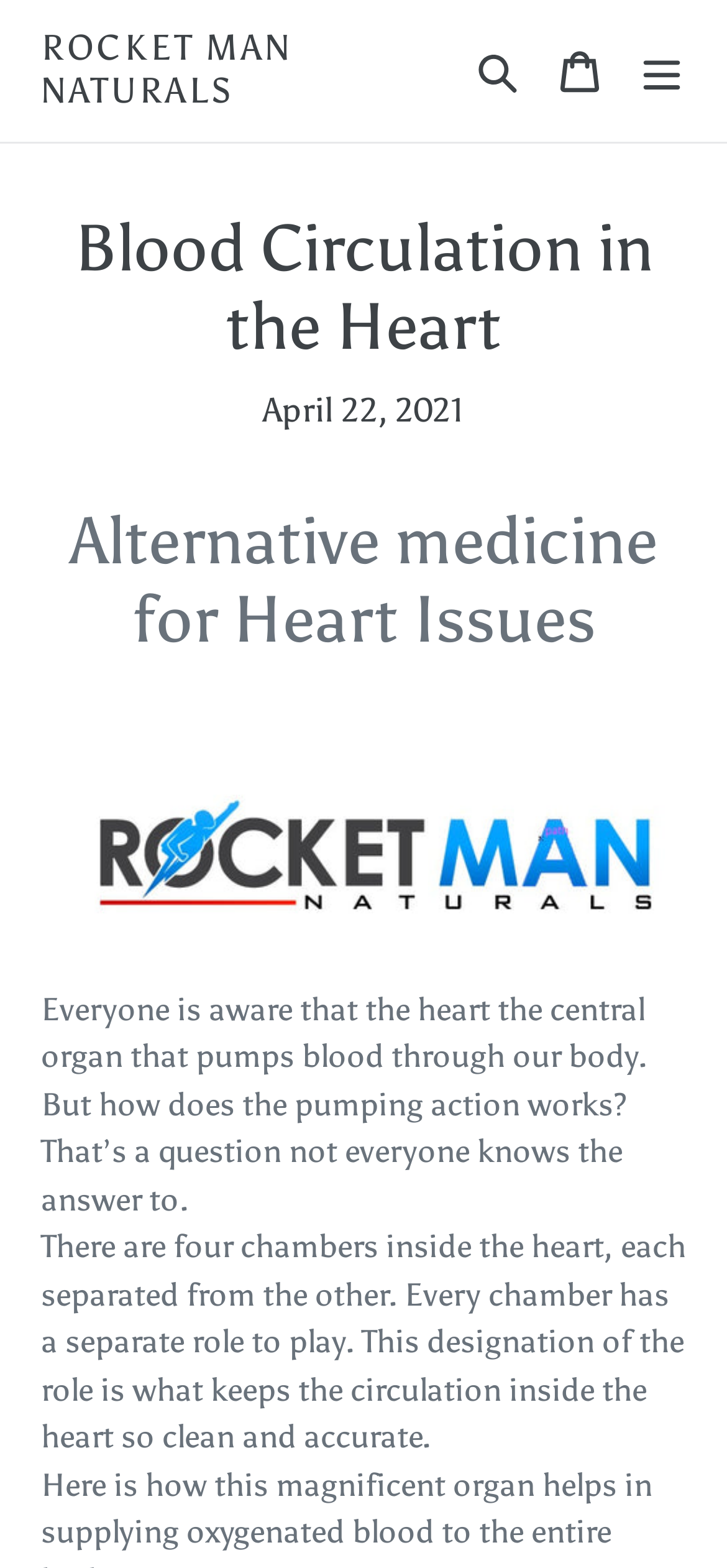What is the purpose of the designation of roles in the heart?
Using the details from the image, give an elaborate explanation to answer the question.

I found the answer by reading the second paragraph of text on the webpage, which states 'This designation of the role is what keeps the circulation inside the heart so clean and accurate.'.